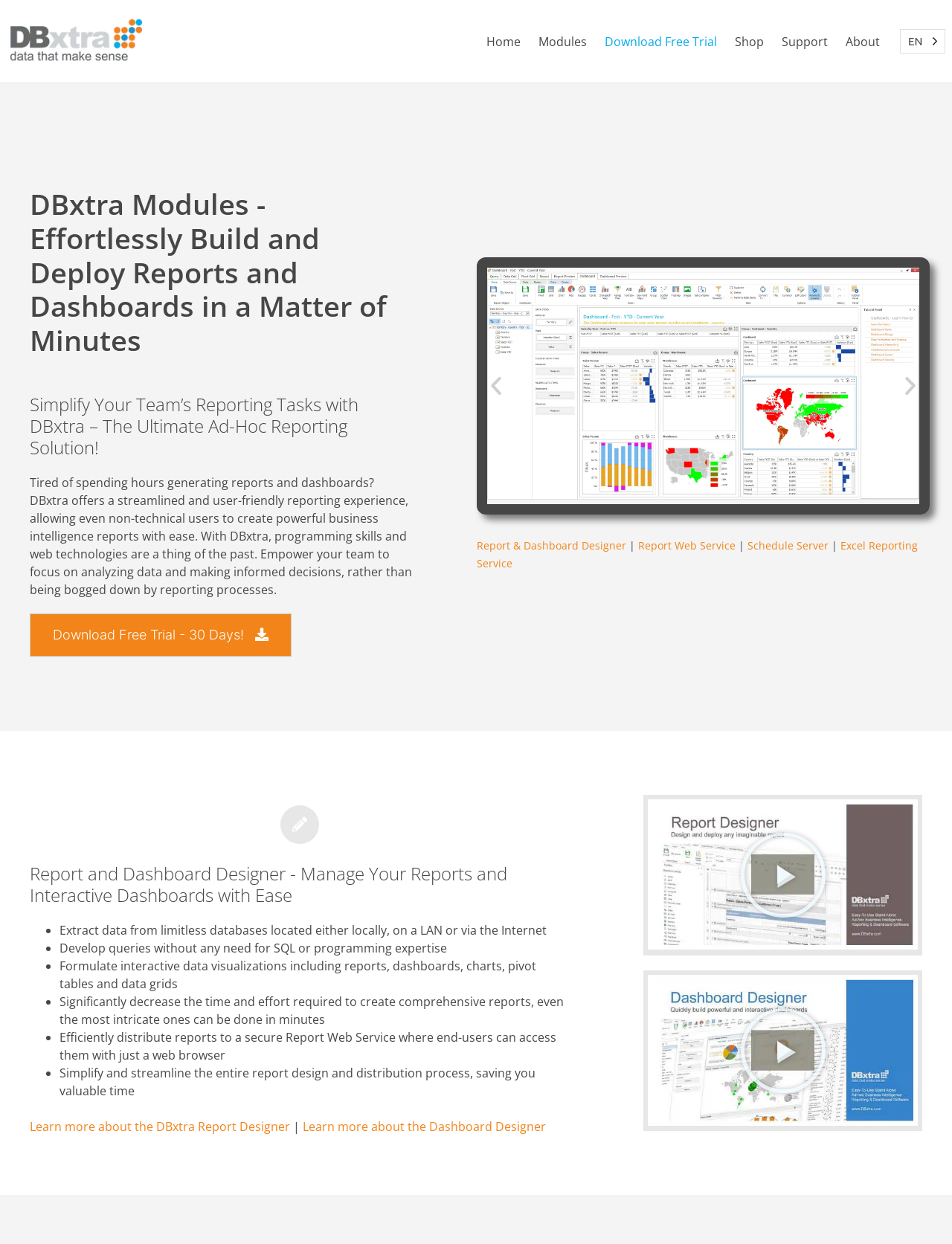What is the name of the report designer tool?
Based on the content of the image, thoroughly explain and answer the question.

The webpage mentions a tool called 'Report & Dashboard Designer' which is used to manage reports and interactive dashboards with ease. This tool allows users to extract data from various databases, develop queries without SQL or programming expertise, and formulate interactive data visualizations.